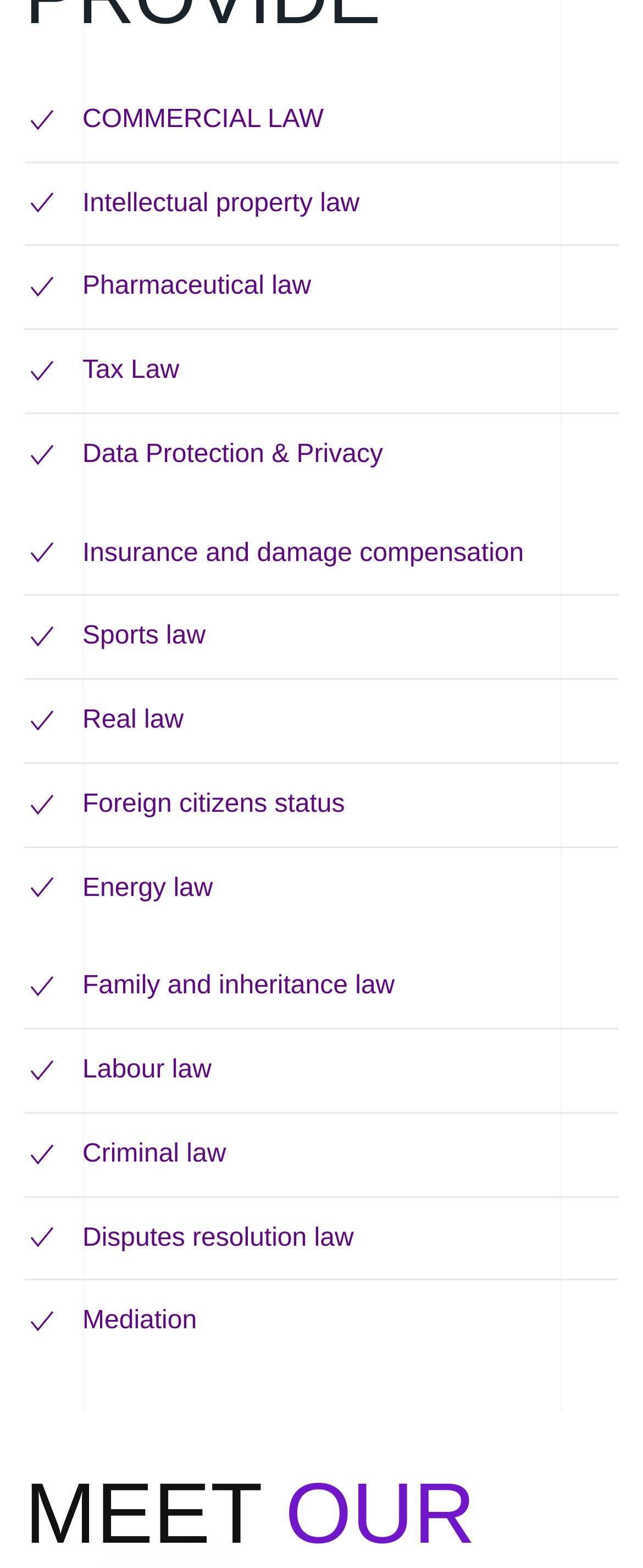Specify the bounding box coordinates of the area to click in order to follow the given instruction: "Explore Pharmaceutical law."

[0.128, 0.174, 0.484, 0.192]